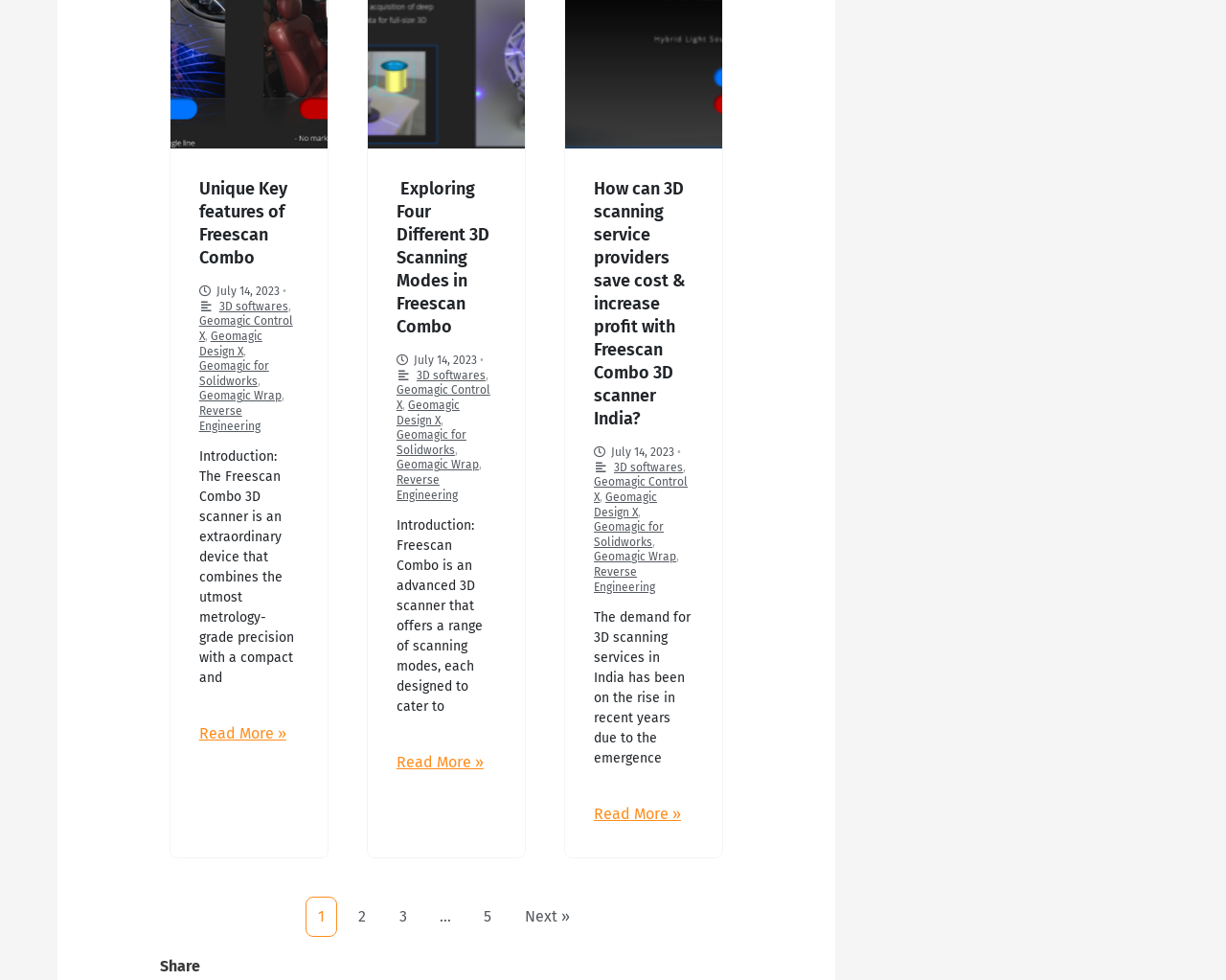What is the action being performed in the last article? Examine the screenshot and reply using just one word or a brief phrase.

Saving cost and increasing profit